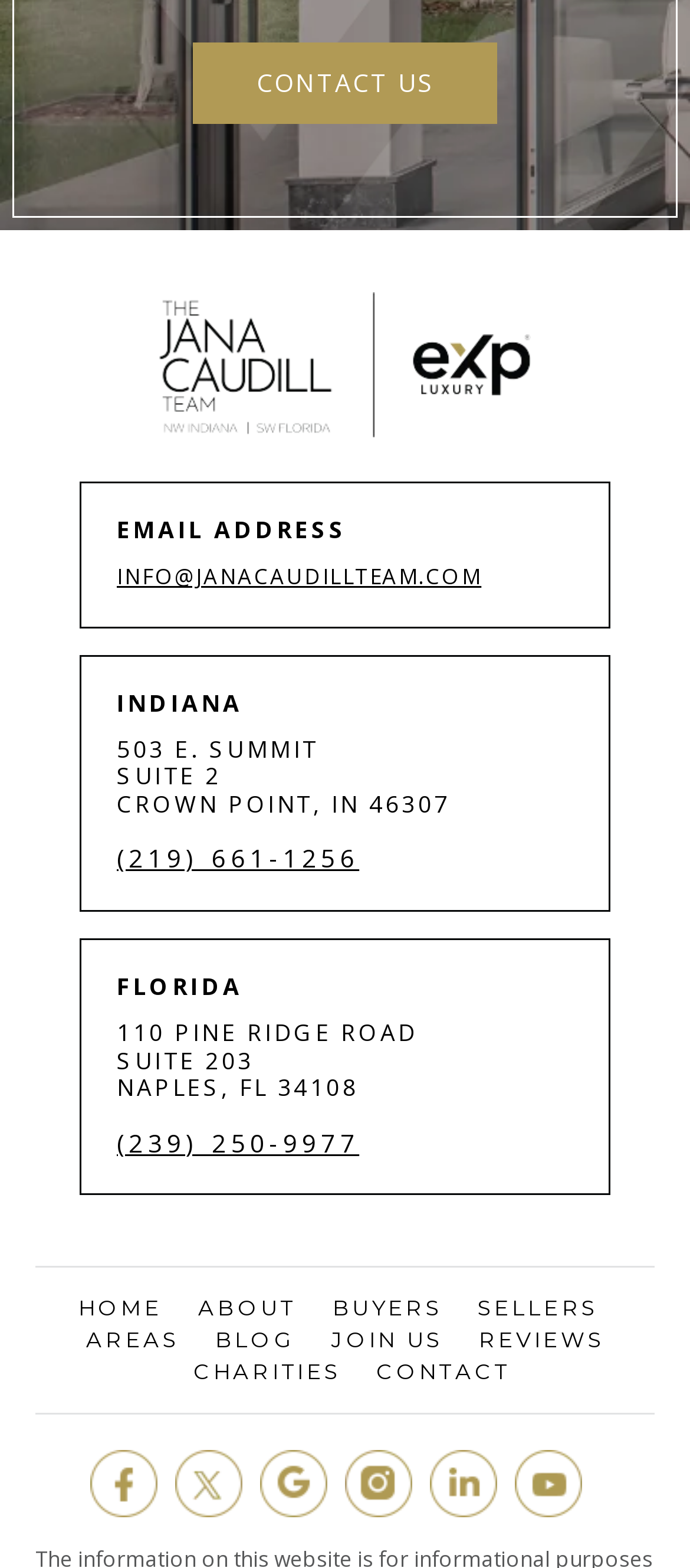What is the phone number of the Indiana office?
Observe the image and answer the question with a one-word or short phrase response.

(219) 661-1256